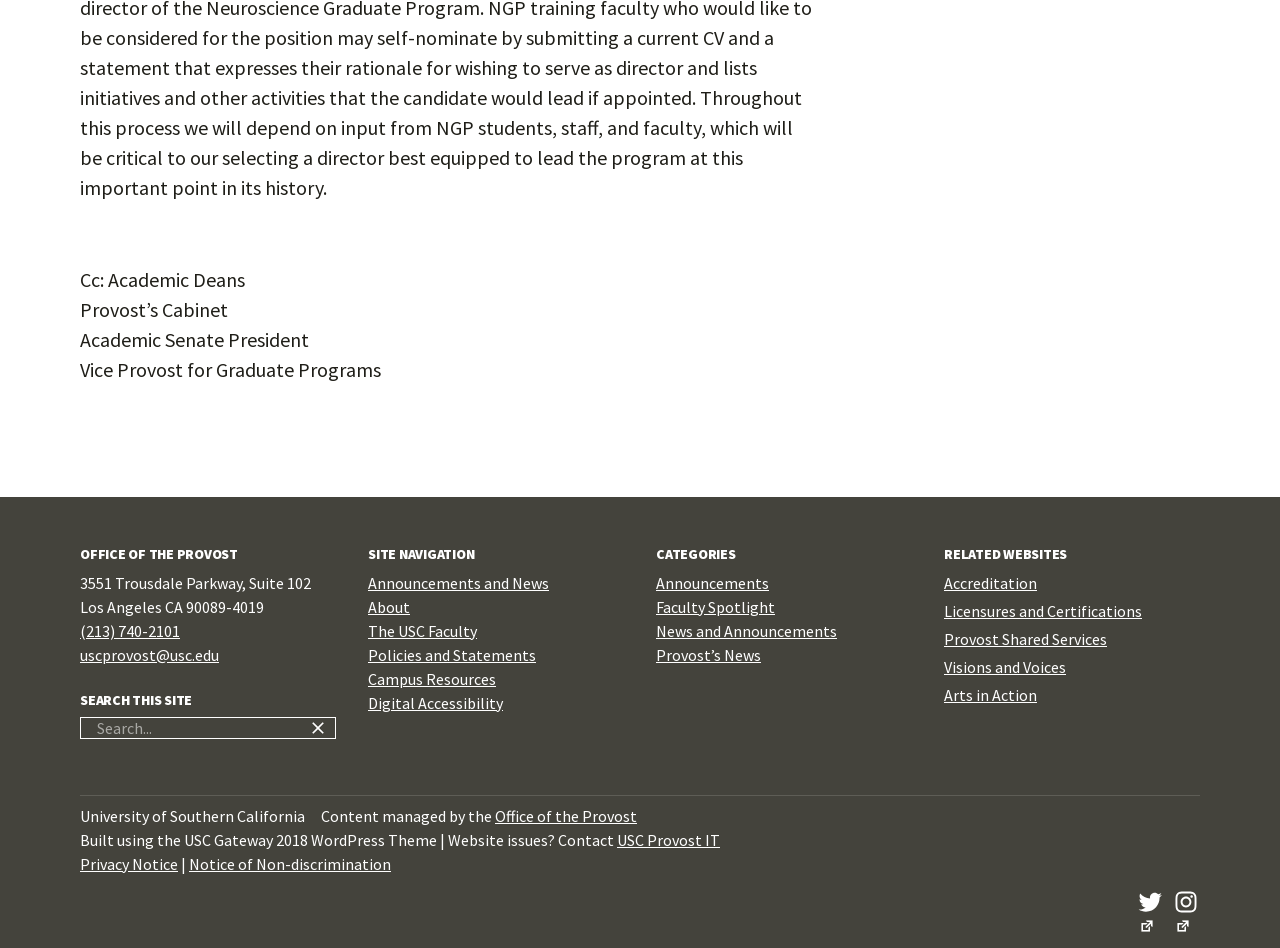What social media platforms are linked on the webpage?
Please answer the question with a detailed and comprehensive explanation.

I found the social media links by looking at the bottom of the webpage, where there are two links with icons for Twitter and Instagram. These links likely lead to the Office of the Provost's social media profiles.